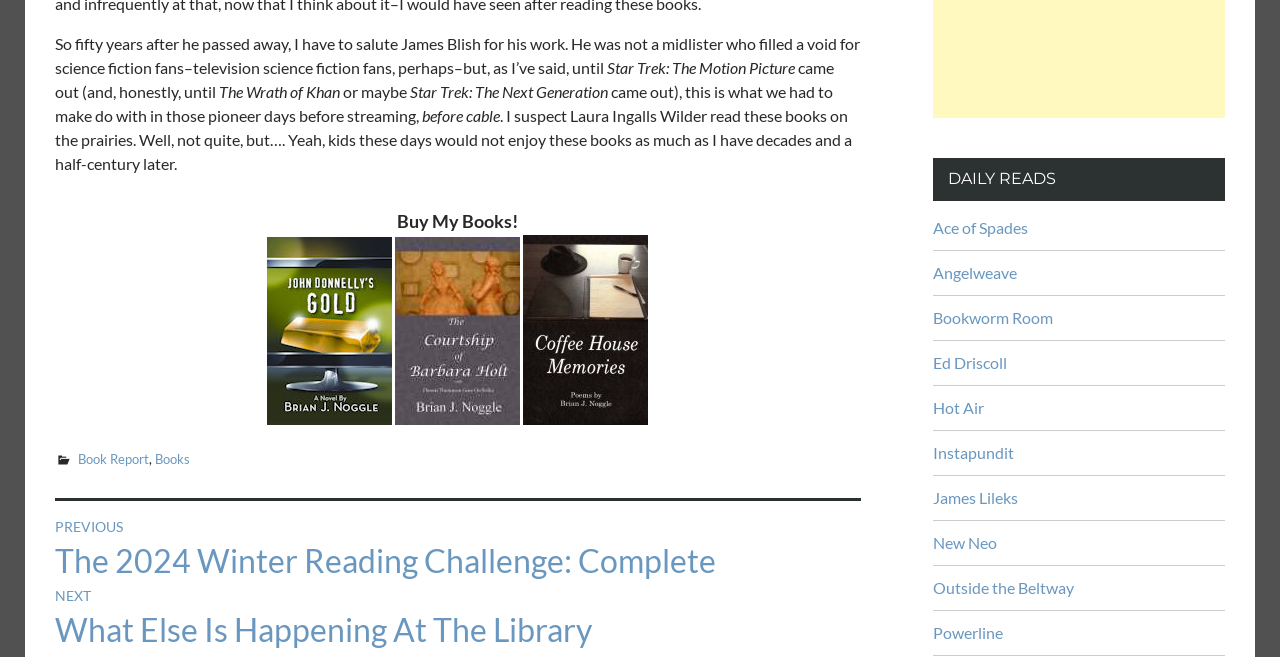Locate the UI element described by Instapundit in the provided webpage screenshot. Return the bounding box coordinates in the format (top-left x, top-left y, bottom-right x, bottom-right y), ensuring all values are between 0 and 1.

[0.729, 0.674, 0.792, 0.703]